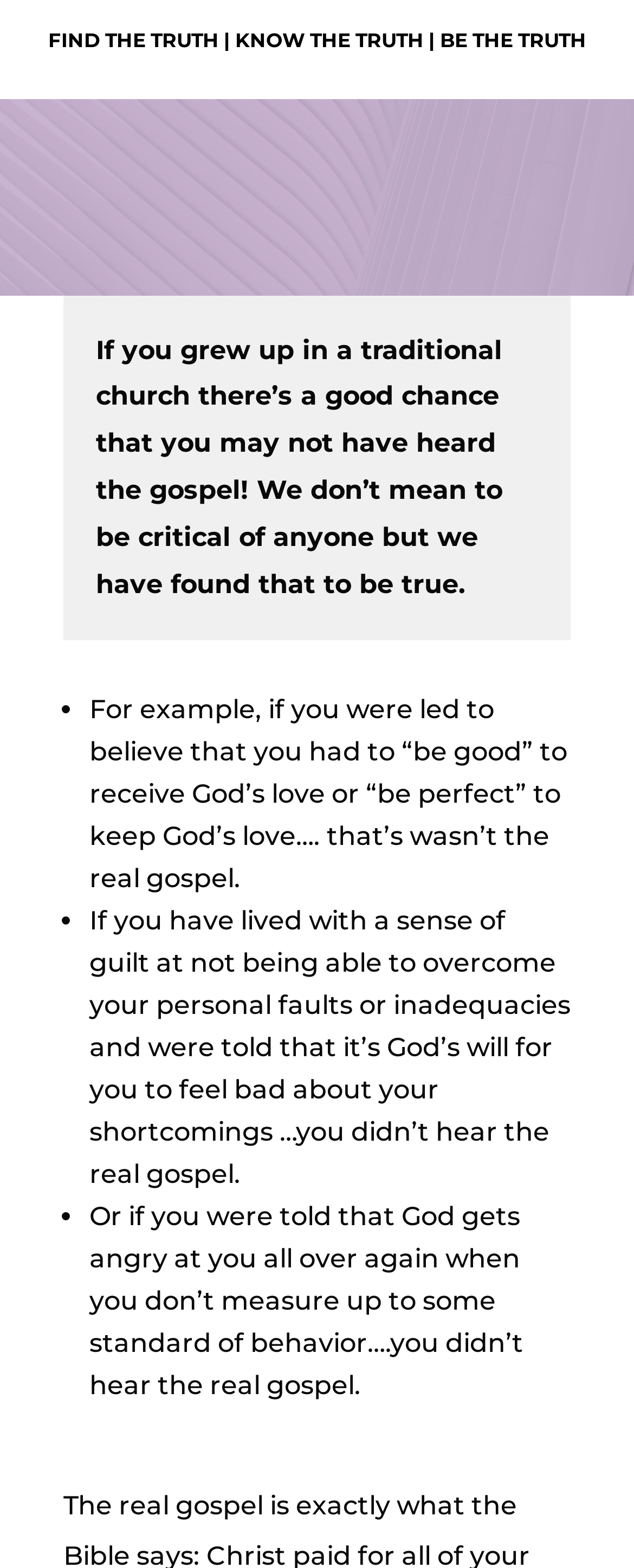Determine the bounding box coordinates in the format (top-left x, top-left y, bottom-right x, bottom-right y). Ensure all values are floating point numbers between 0 and 1. Identify the bounding box of the UI element described by: FIND THE TRUTH

[0.076, 0.018, 0.353, 0.033]